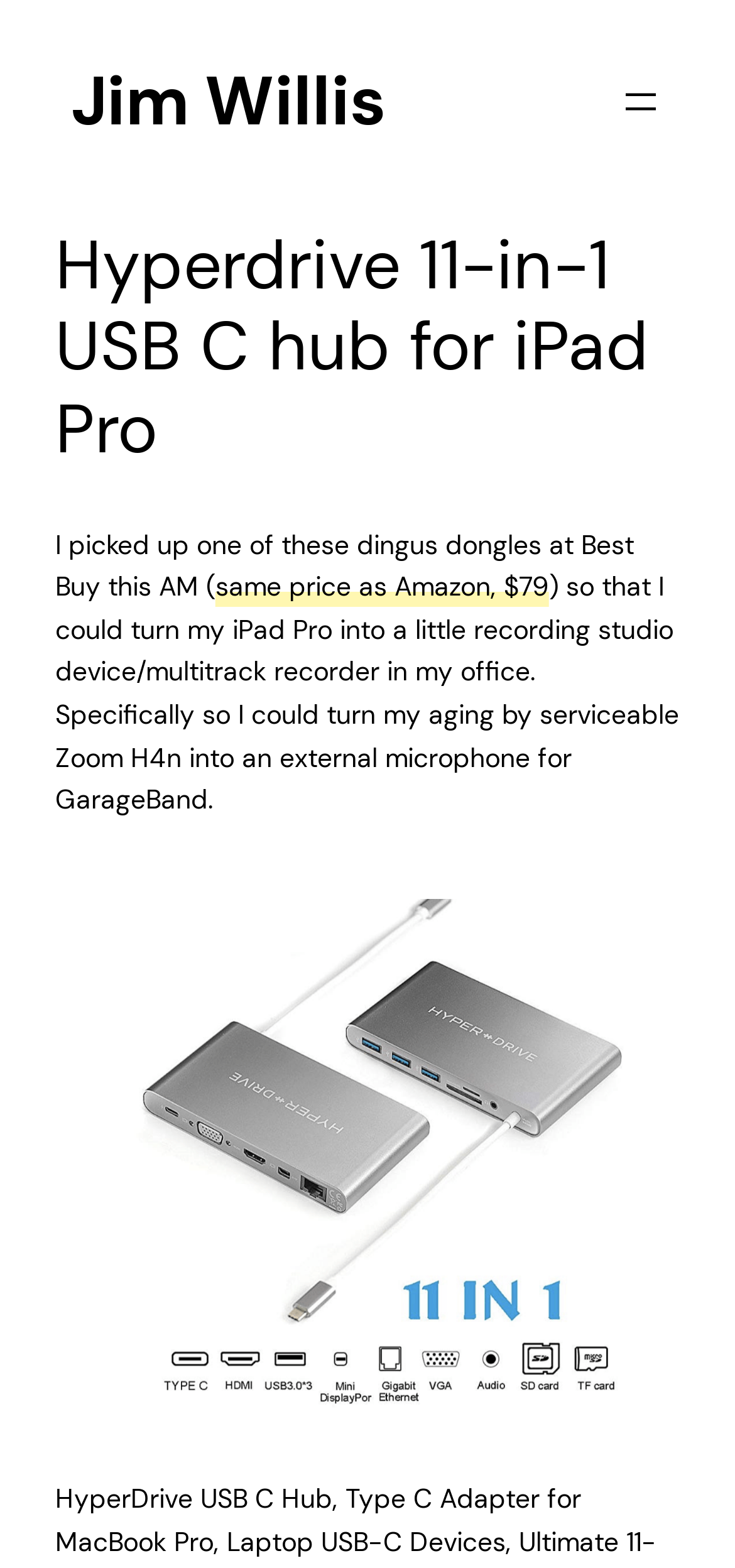What is the brand of the external microphone mentioned?
Please provide a single word or phrase as your answer based on the screenshot.

Zoom